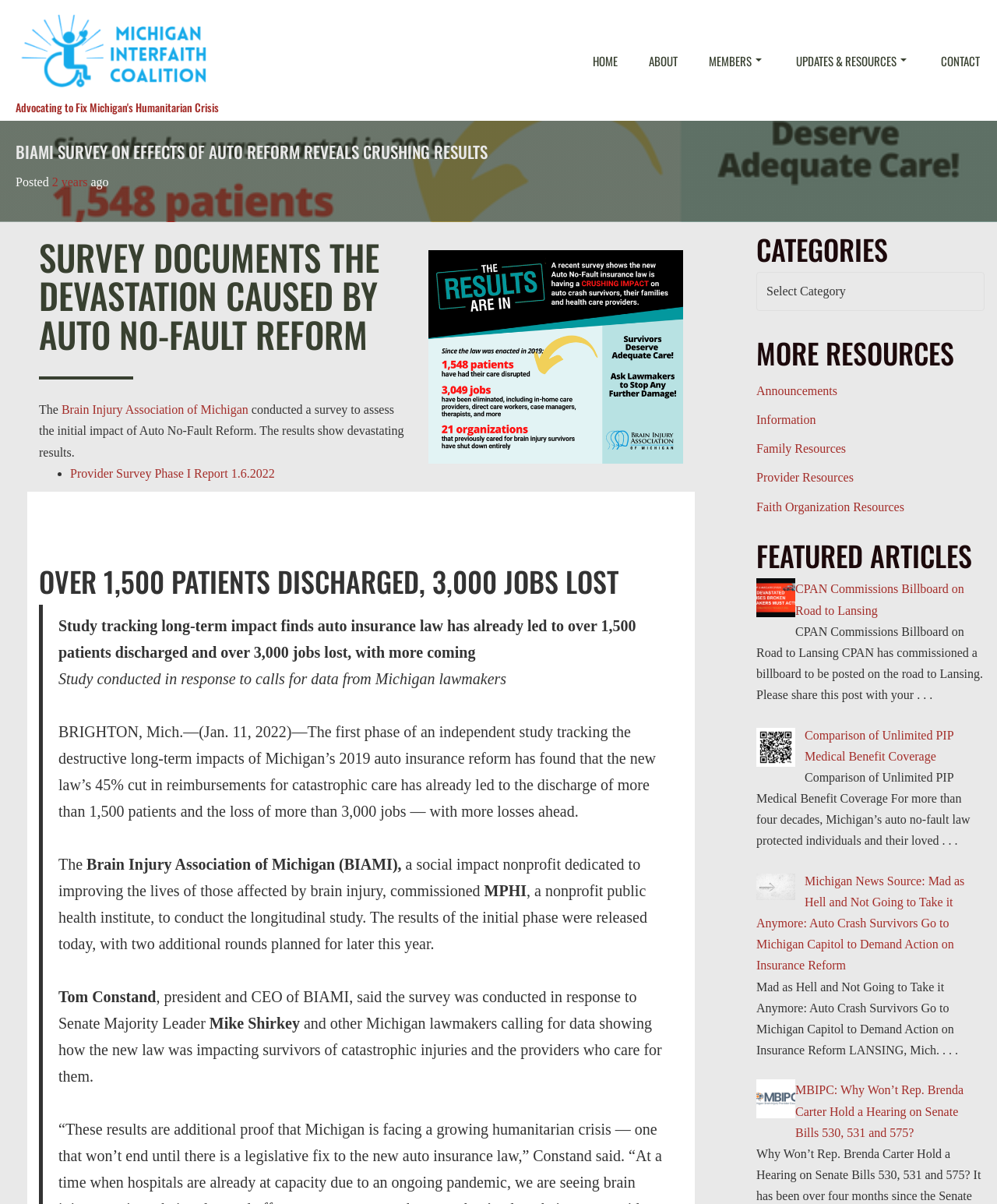Please specify the coordinates of the bounding box for the element that should be clicked to carry out this instruction: "Enter email address". The coordinates must be four float numbers between 0 and 1, formatted as [left, top, right, bottom].

None